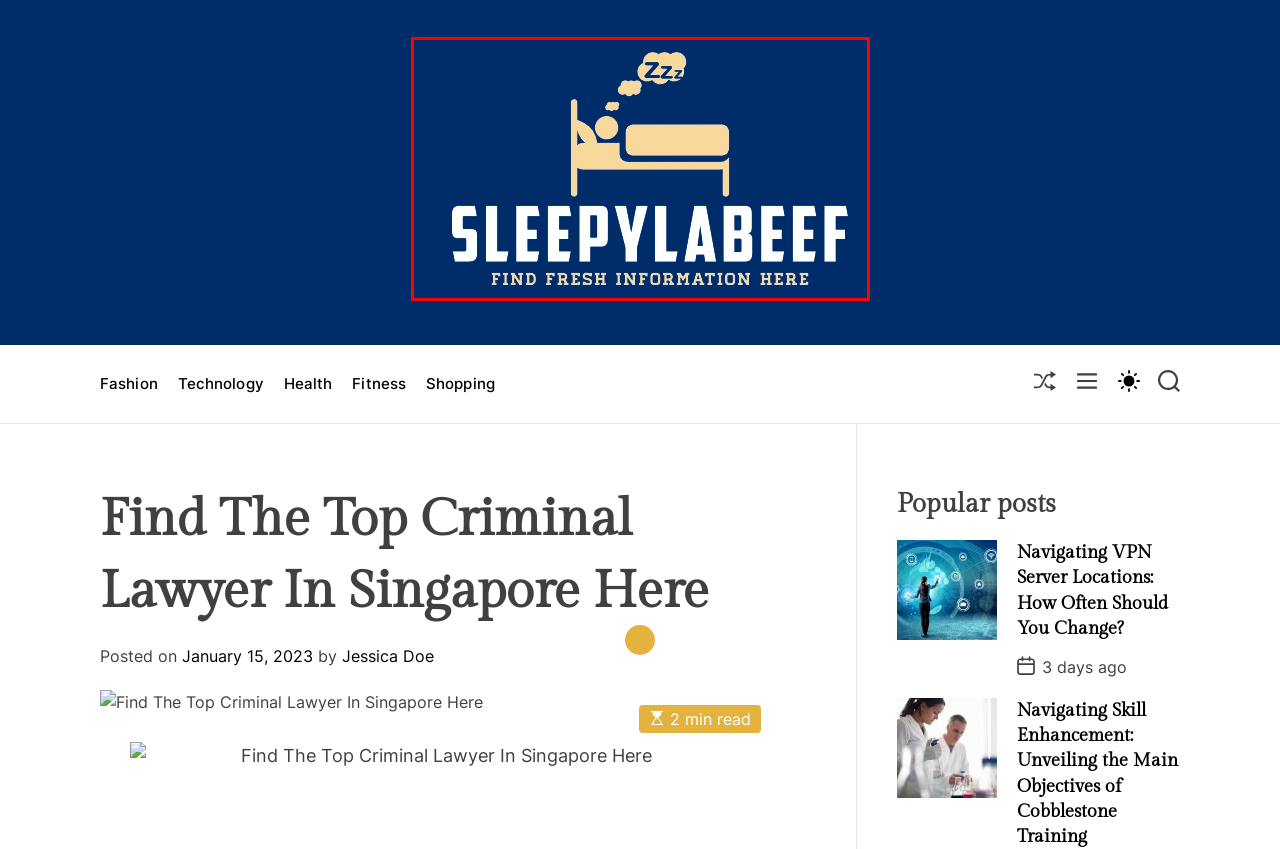After examining the screenshot of a webpage with a red bounding box, choose the most accurate webpage description that corresponds to the new page after clicking the element inside the red box. Here are the candidates:
A. Shopping Archives - Sleepy Labeef
B. Technology Archives - Sleepy Labeef
C. Sleepy Labeef - Find fresh information here
D. Jessica Doe, Author at Sleepy Labeef
E. Navigating VPN Server Locations: How Often Should You Change? - Sleepy Labeef
F. Fashion Archives - Sleepy Labeef
G. Navigating Skill Enhancement: Unveiling the Main Objectives of Cobblestone Training - Sleepy Labeef
H. Fitness Archives - Sleepy Labeef

C